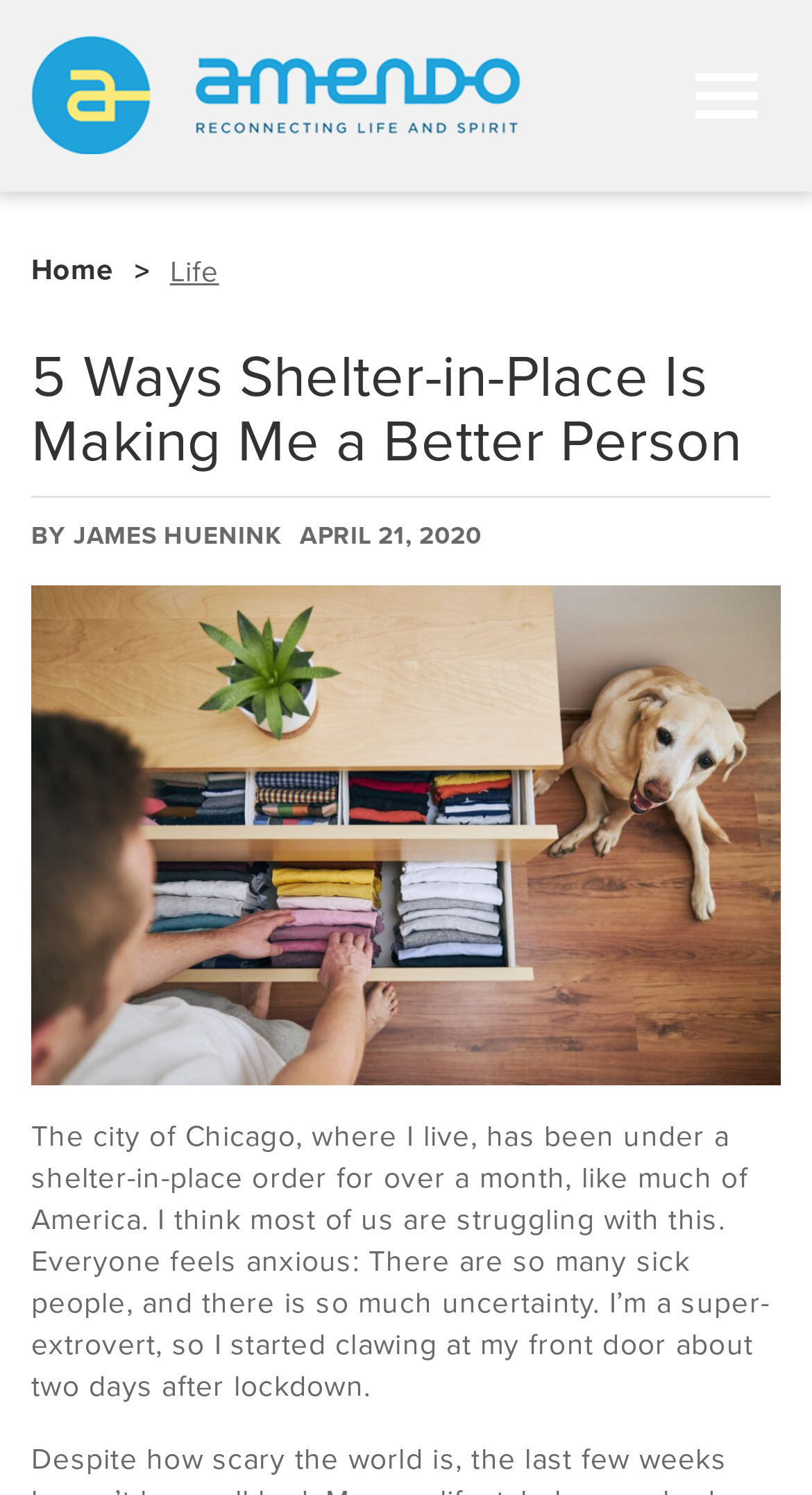What is the purpose of the button at the top right corner?
Provide a short answer using one word or a brief phrase based on the image.

Toggle navigation